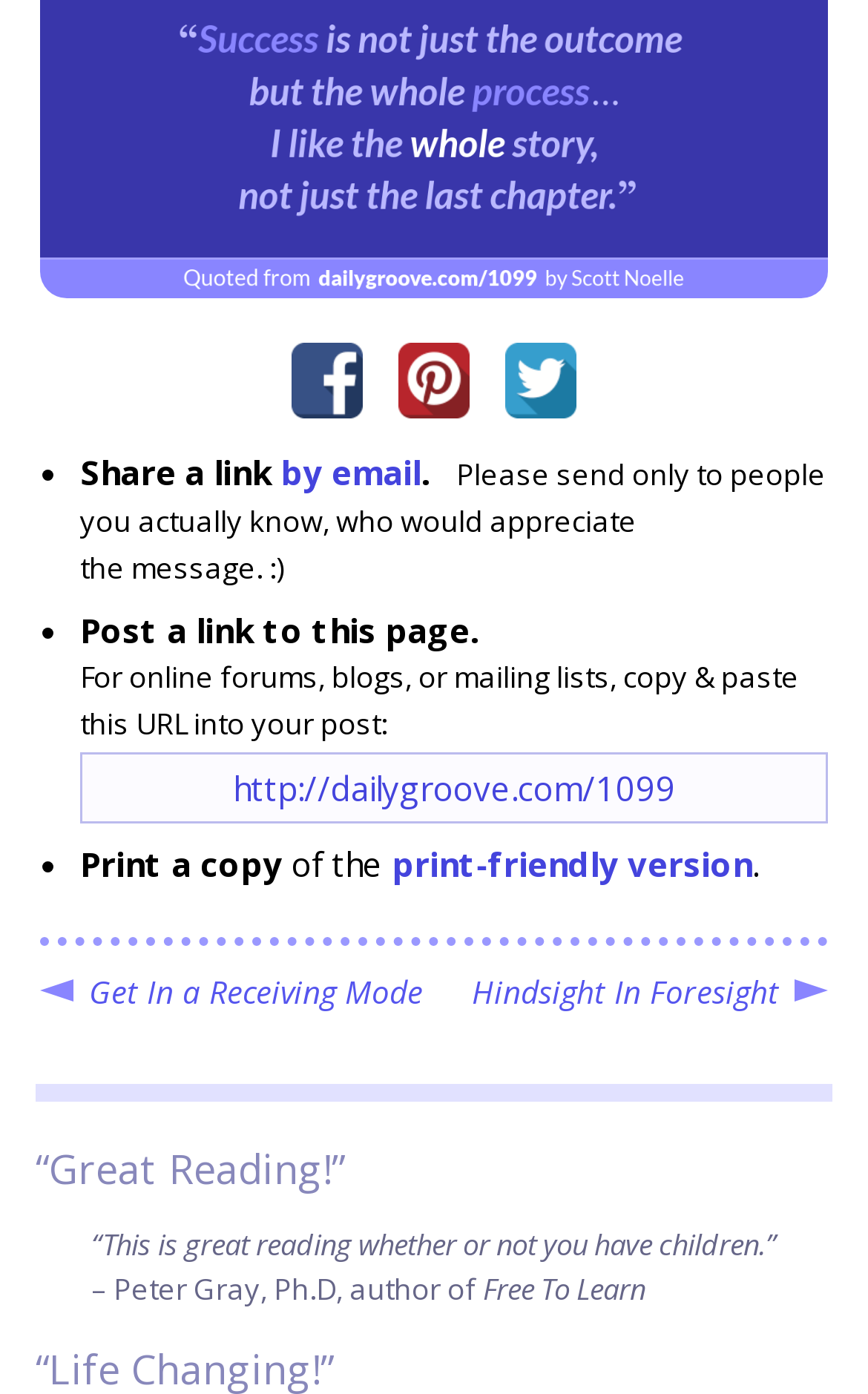Determine the coordinates of the bounding box for the clickable area needed to execute this instruction: "Copy the URL".

[0.268, 0.549, 0.778, 0.581]